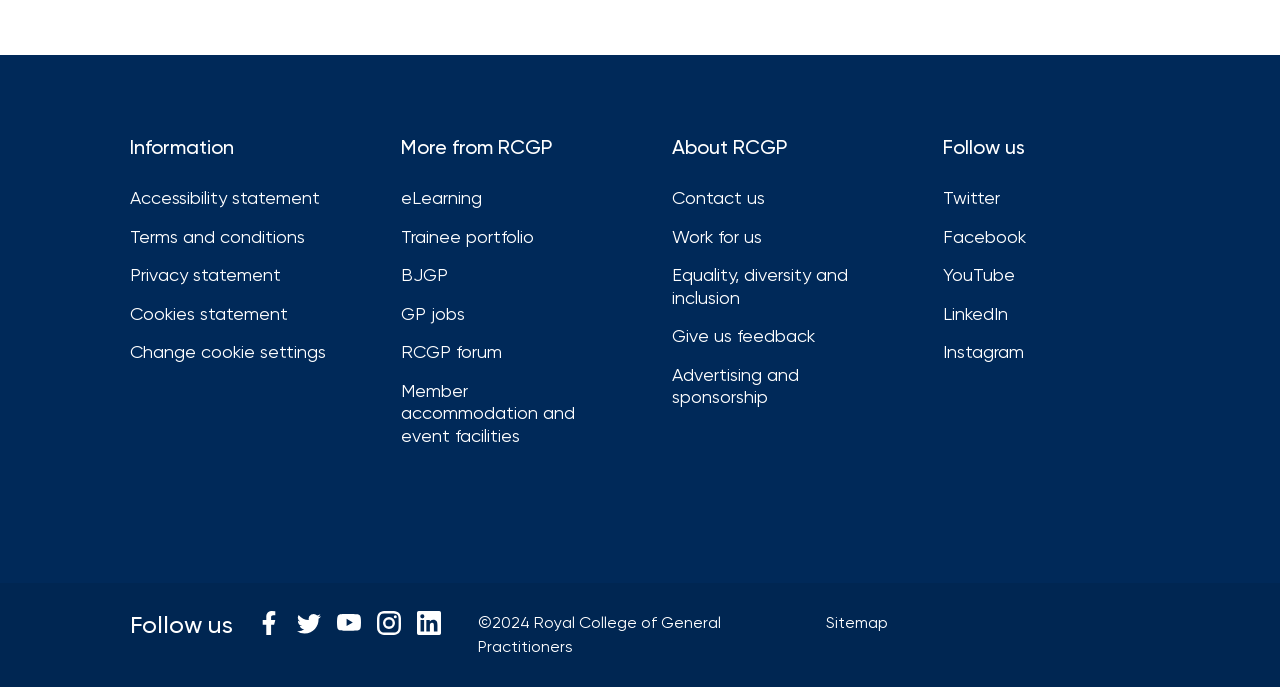What is the name of the journal published by RCGP?
Provide a detailed and extensive answer to the question.

Under the 'More from RCGP' category, I found a link to 'BJGP', which is likely the abbreviation for a journal published by the Royal College of General Practitioners.